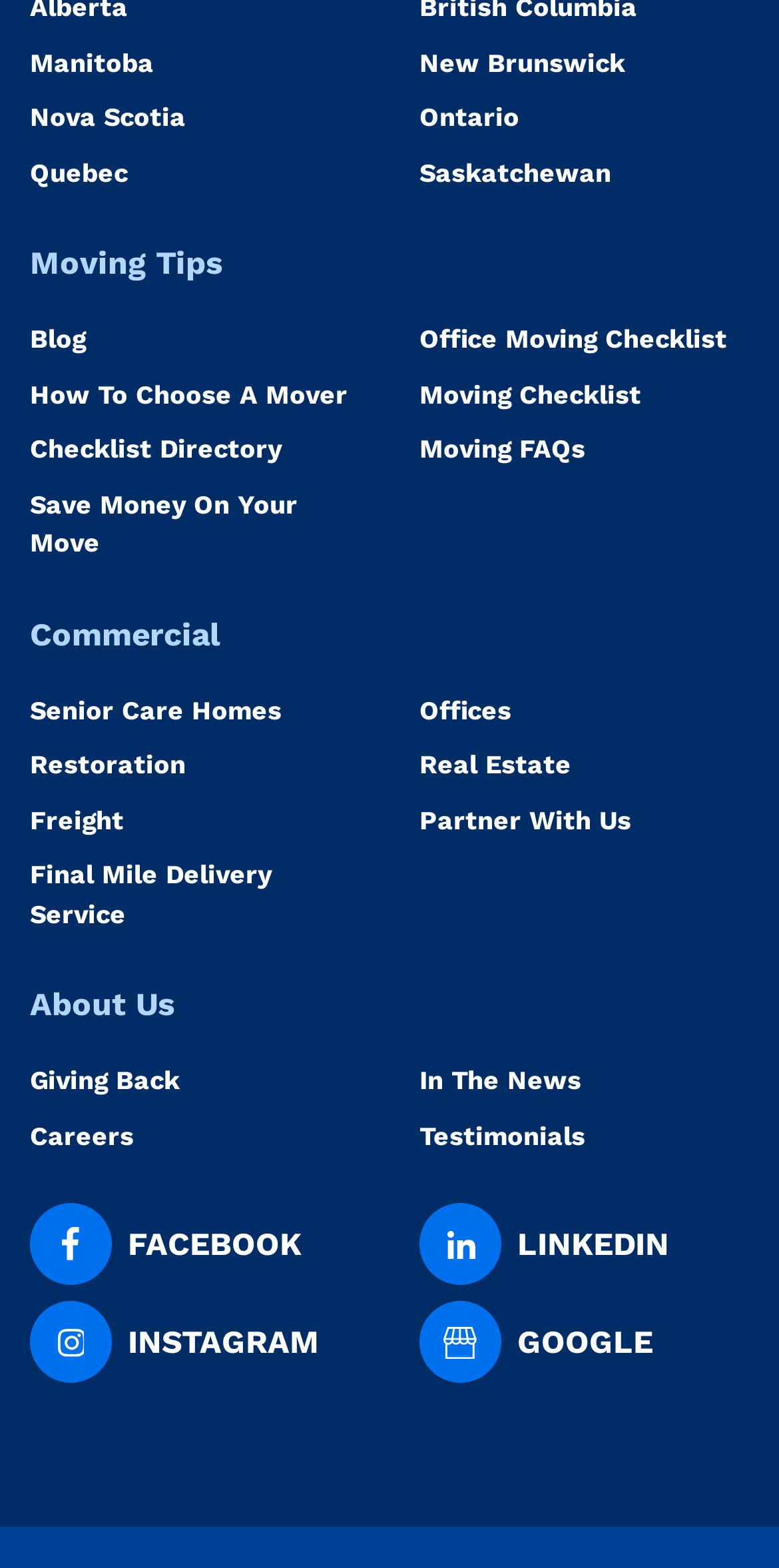What is the main topic of this webpage?
Use the information from the screenshot to give a comprehensive response to the question.

Based on the numerous links and text on the webpage, it appears to be related to moving services, including different locations, moving tips, and related resources.